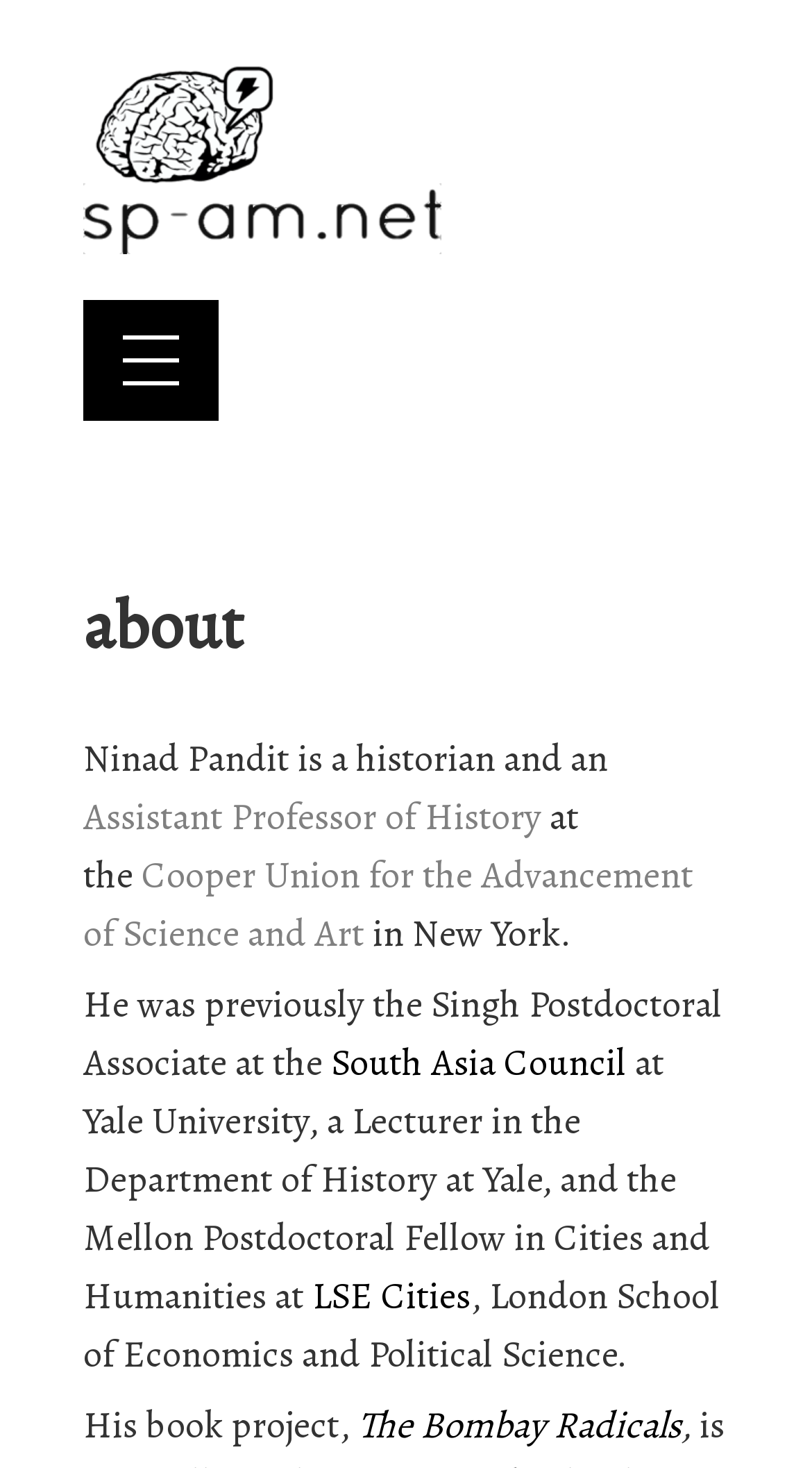Provide the bounding box coordinates of the HTML element described as: "Assistant Professor of History". The bounding box coordinates should be four float numbers between 0 and 1, i.e., [left, top, right, bottom].

[0.103, 0.539, 0.667, 0.573]